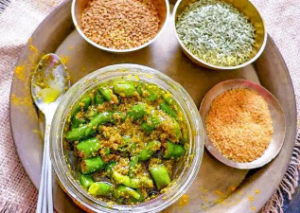What is the purpose of serving this dish?
From the details in the image, answer the question comprehensively.

According to the caption, this dish is often served as a side to complement meals, adding a punch of flavor to every bite, which implies that its purpose is to enhance the flavor of the meal.